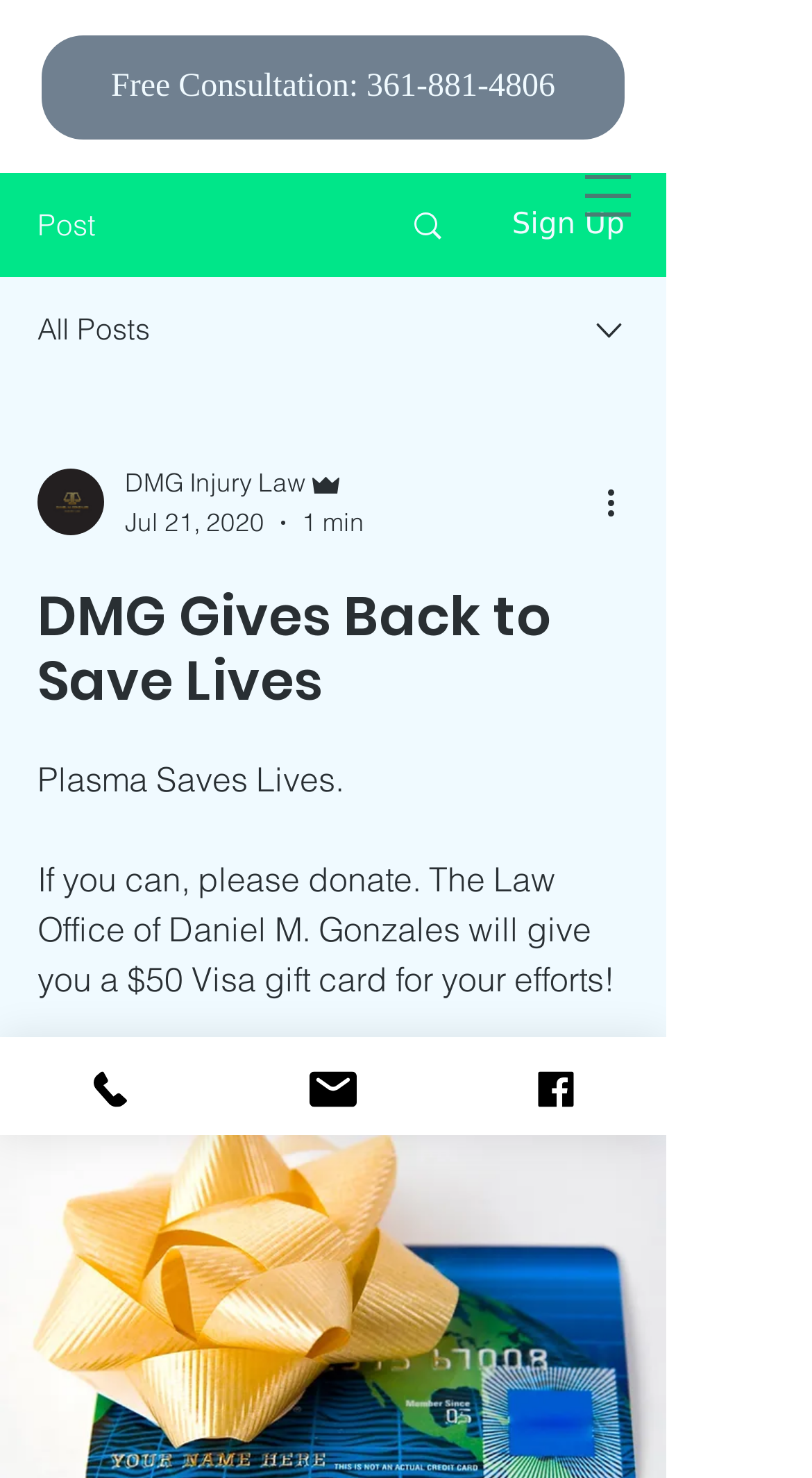Locate the bounding box coordinates of the UI element described by: "Phone". The bounding box coordinates should consist of four float numbers between 0 and 1, i.e., [left, top, right, bottom].

[0.0, 0.702, 0.274, 0.768]